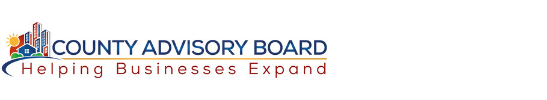What elements are incorporated into the County Advisory Board's logo?
Respond to the question with a well-detailed and thorough answer.

The logo includes a colorful design incorporating elements like buildings, a sun, and a stylized wave, effectively conveying a sense of community and support.